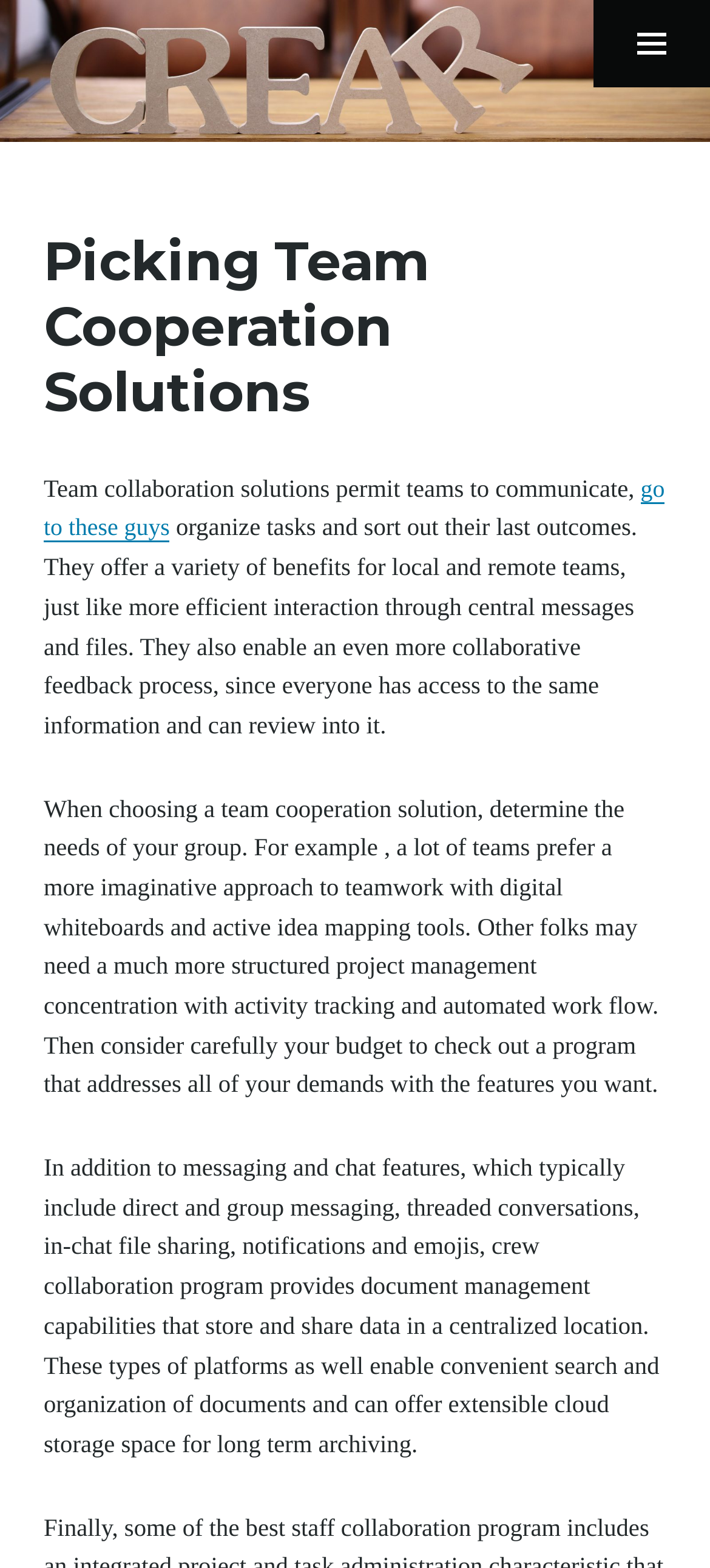What is the purpose of team collaboration solutions?
Please ensure your answer is as detailed and informative as possible.

Based on the webpage content, team collaboration solutions are designed to permit teams to communicate, organize tasks, and sort out their last outcomes. They offer a variety of benefits for local and remote teams, including more efficient interaction through central messages and files, and an even more collaborative feedback process.